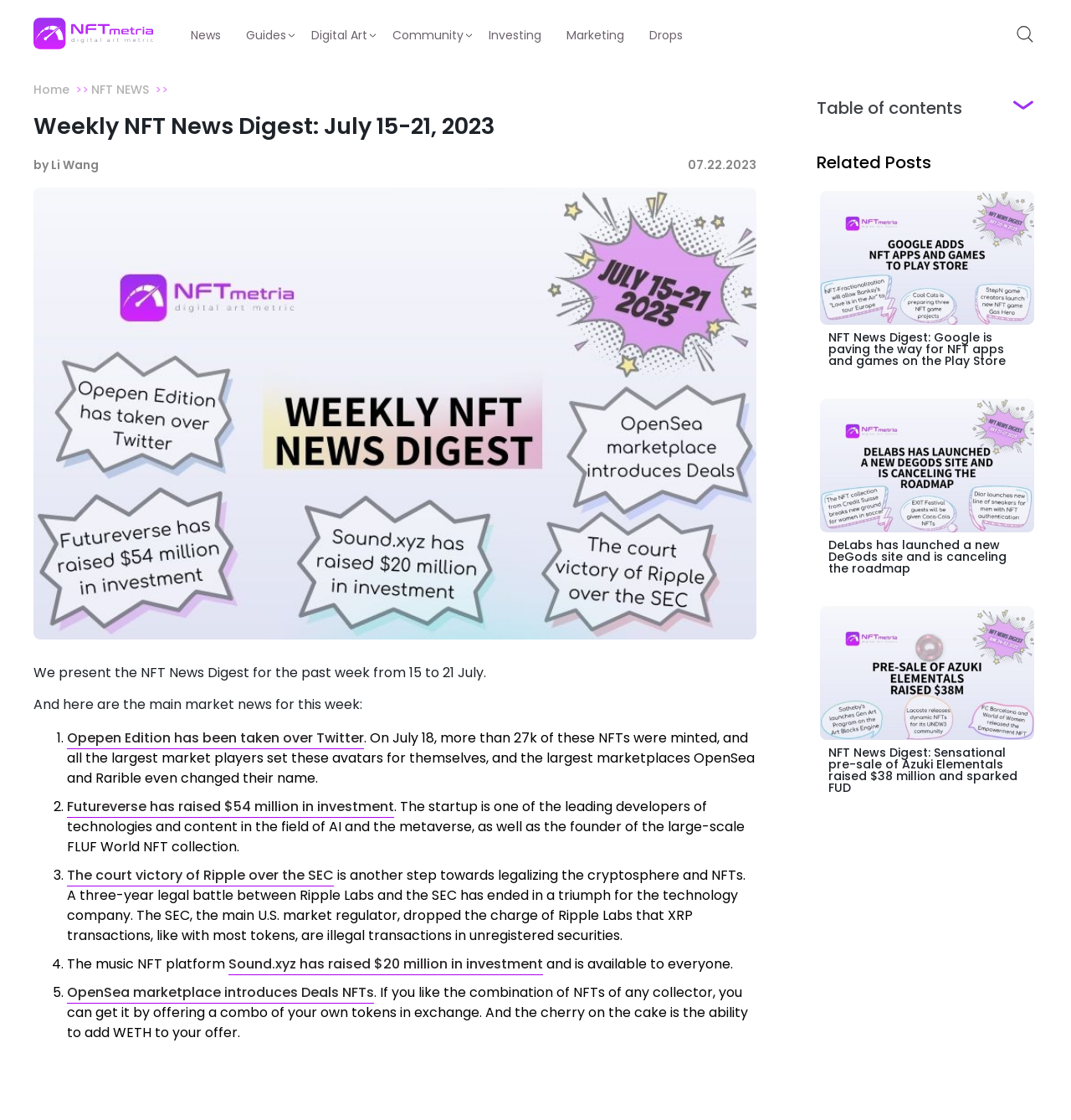Please predict the bounding box coordinates of the element's region where a click is necessary to complete the following instruction: "Check the 'Related Posts'". The coordinates should be represented by four float numbers between 0 and 1, i.e., [left, top, right, bottom].

[0.762, 0.135, 0.87, 0.155]